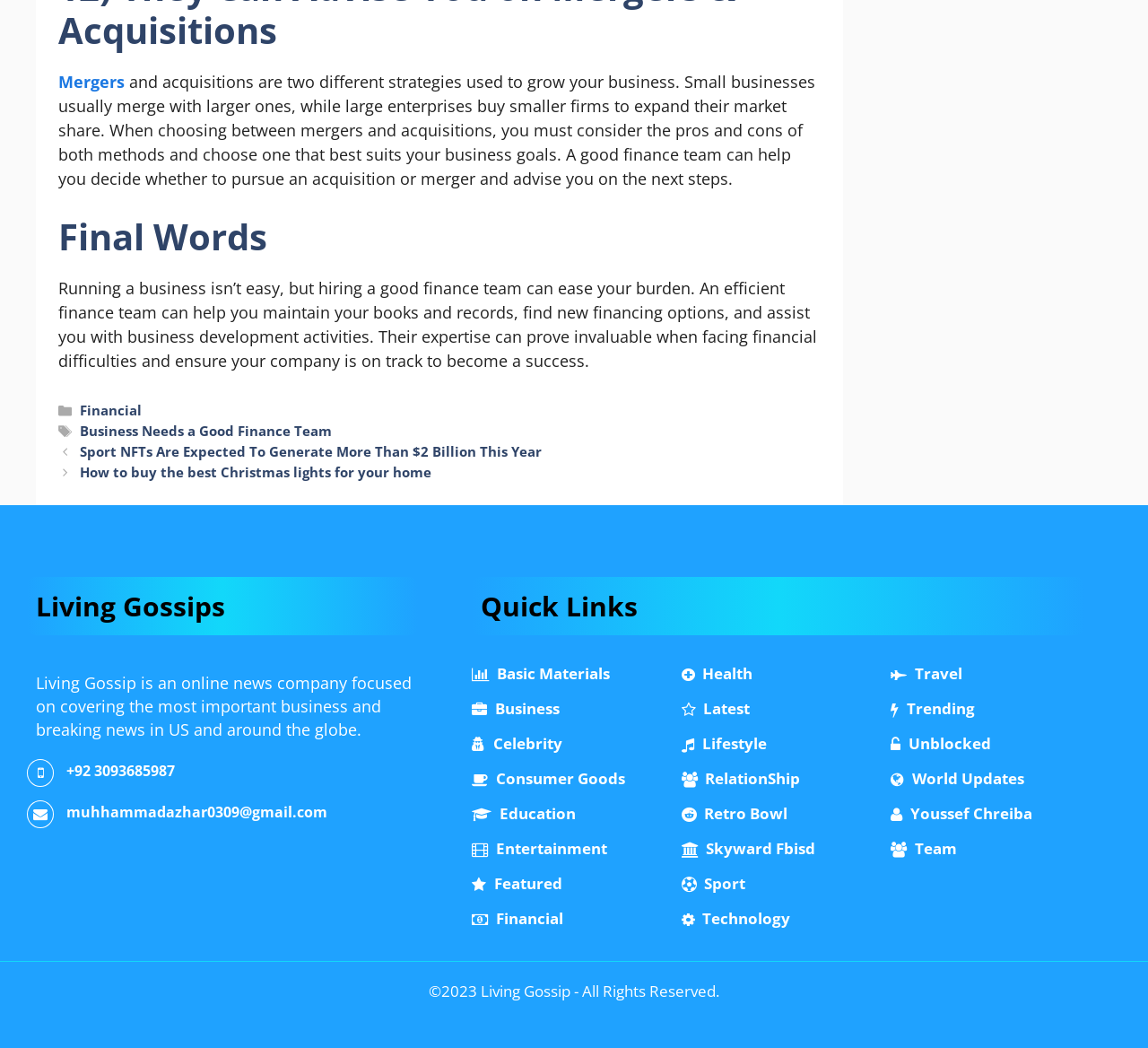Determine the bounding box coordinates of the clickable region to execute the instruction: "Click on 'Sport NFTs Are Expected To Generate More Than $2 Billion This Year' link". The coordinates should be four float numbers between 0 and 1, denoted as [left, top, right, bottom].

[0.07, 0.422, 0.472, 0.439]